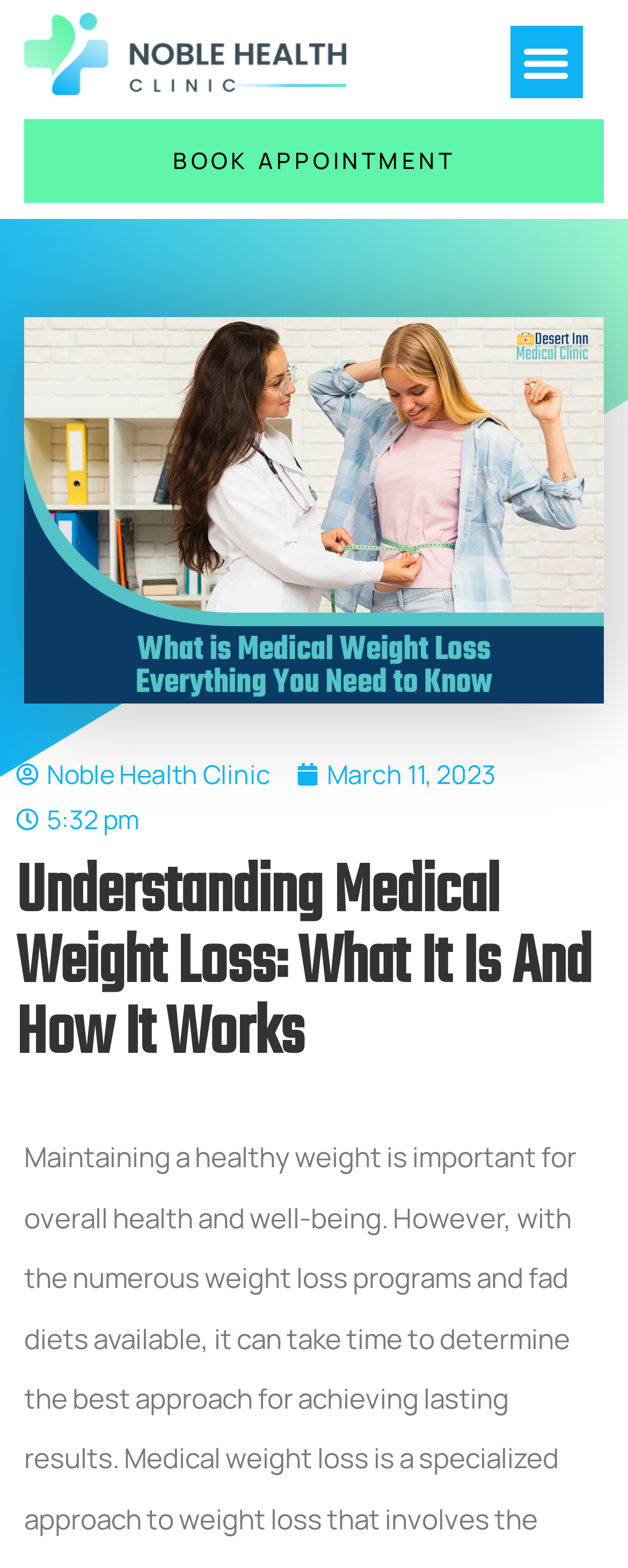Produce an extensive caption that describes everything on the webpage.

The webpage is about medical weight loss, with a focus on understanding its concept and effectiveness. At the top left of the page, there is a link with no text, followed by a "Menu Toggle" button. To the right of these elements, a prominent "BOOK APPOINTMENT" link is displayed. 

Below these top elements, a large image titled "What is Medical Weight Loss" occupies most of the width of the page. Underneath the image, there are two links: "Noble Health Clinic" on the left and "March 11, 2023" on the right, accompanied by a time element showing "5:32 pm". 

Further down the page, a main heading titled "Understanding Medical Weight Loss: What It Is And How It Works" spans almost the entire width of the page, indicating the start of the guide's content.